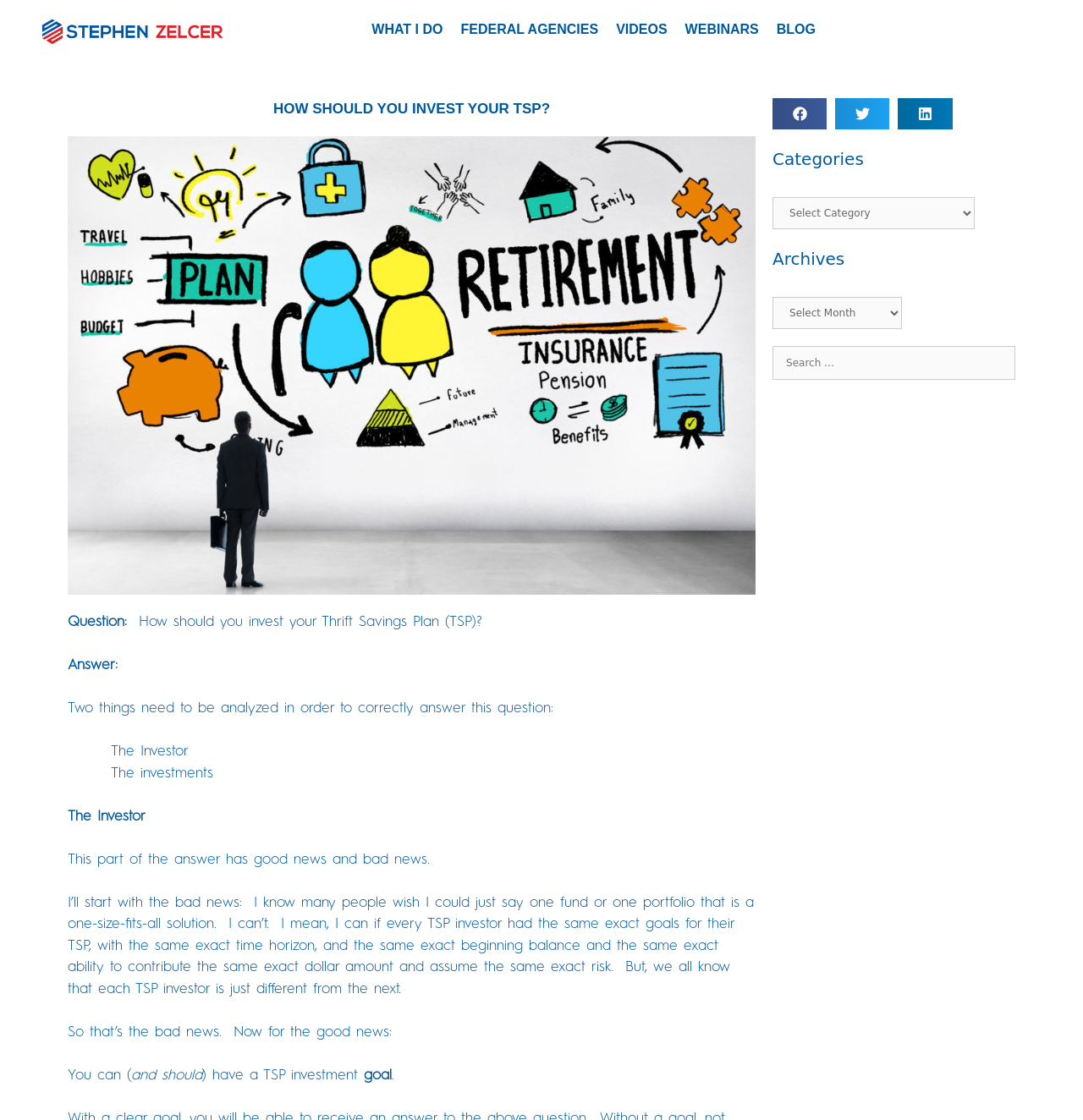Using the given element description, provide the bounding box coordinates (top-left x, top-left y, bottom-right x, bottom-right y) for the corresponding UI element in the screenshot: Webinars

[0.633, 0.01, 0.701, 0.043]